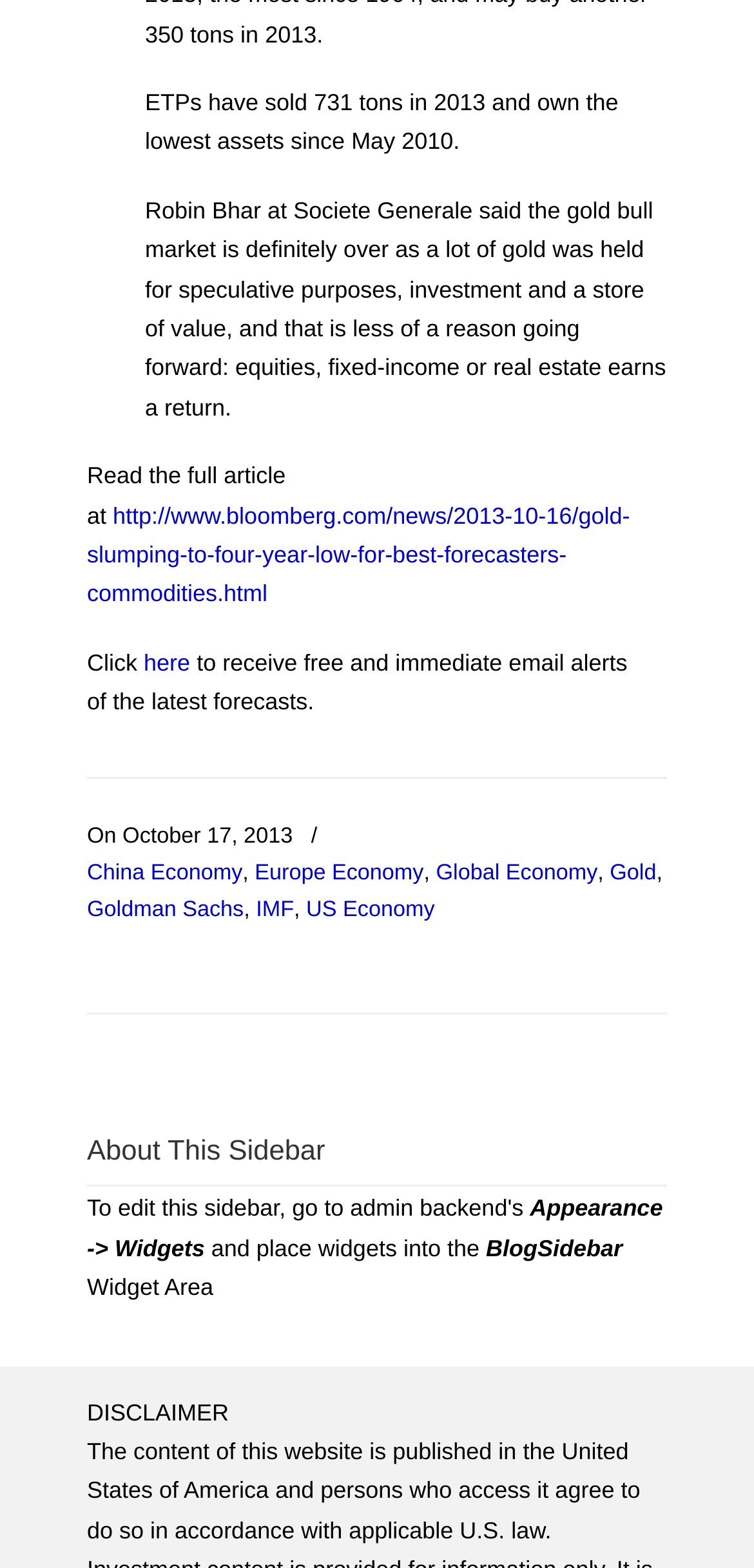What is the date of the article?
Please interpret the details in the image and answer the question thoroughly.

The date of the article can be found in the text content, which mentions 'On October 17, 2013'.